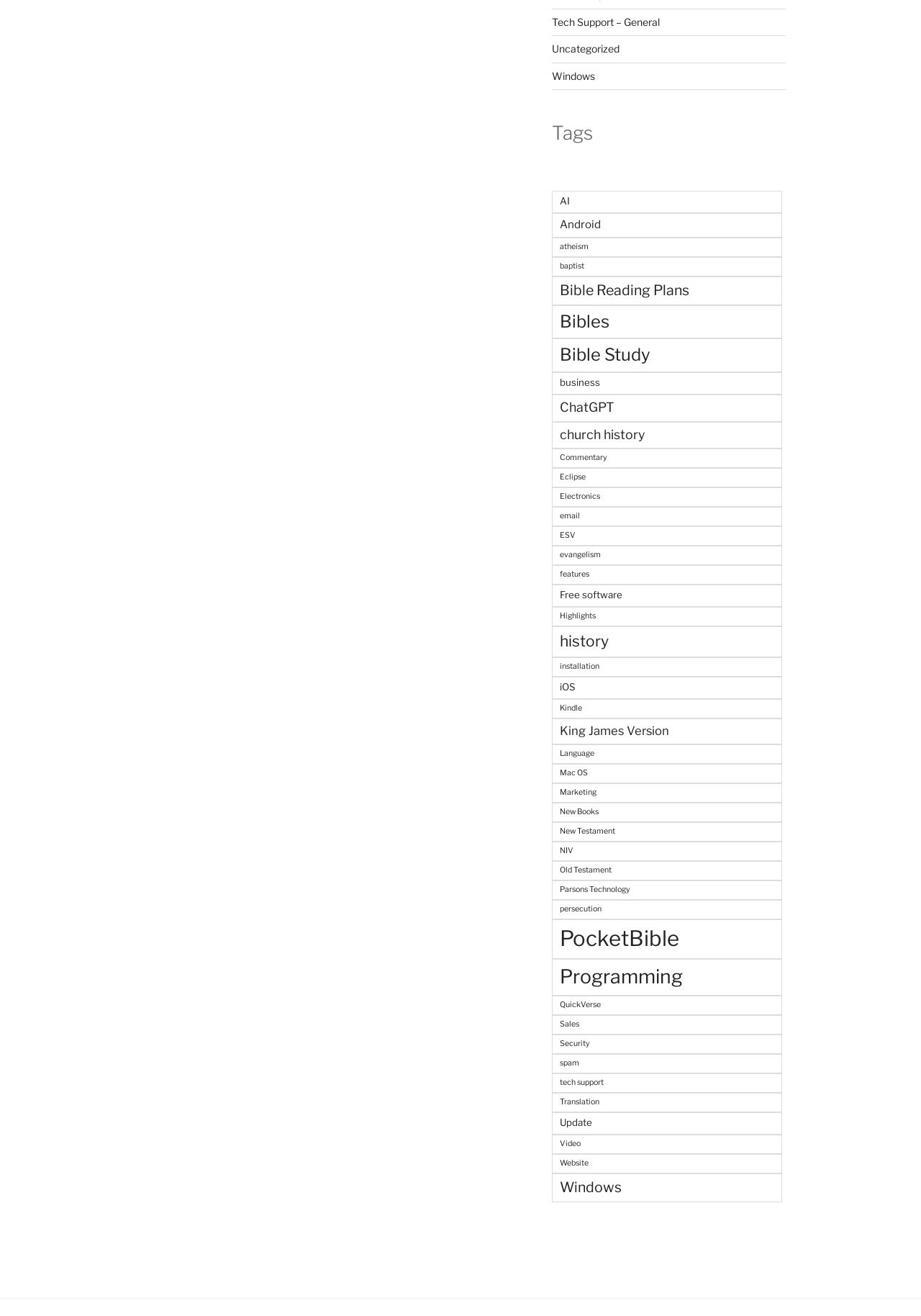Please specify the bounding box coordinates in the format (top-left x, top-left y, bottom-right x, bottom-right y), with values ranging from 0 to 1. Identify the bounding box for the UI component described as follows: Tech Support – General

[0.599, 0.012, 0.716, 0.021]